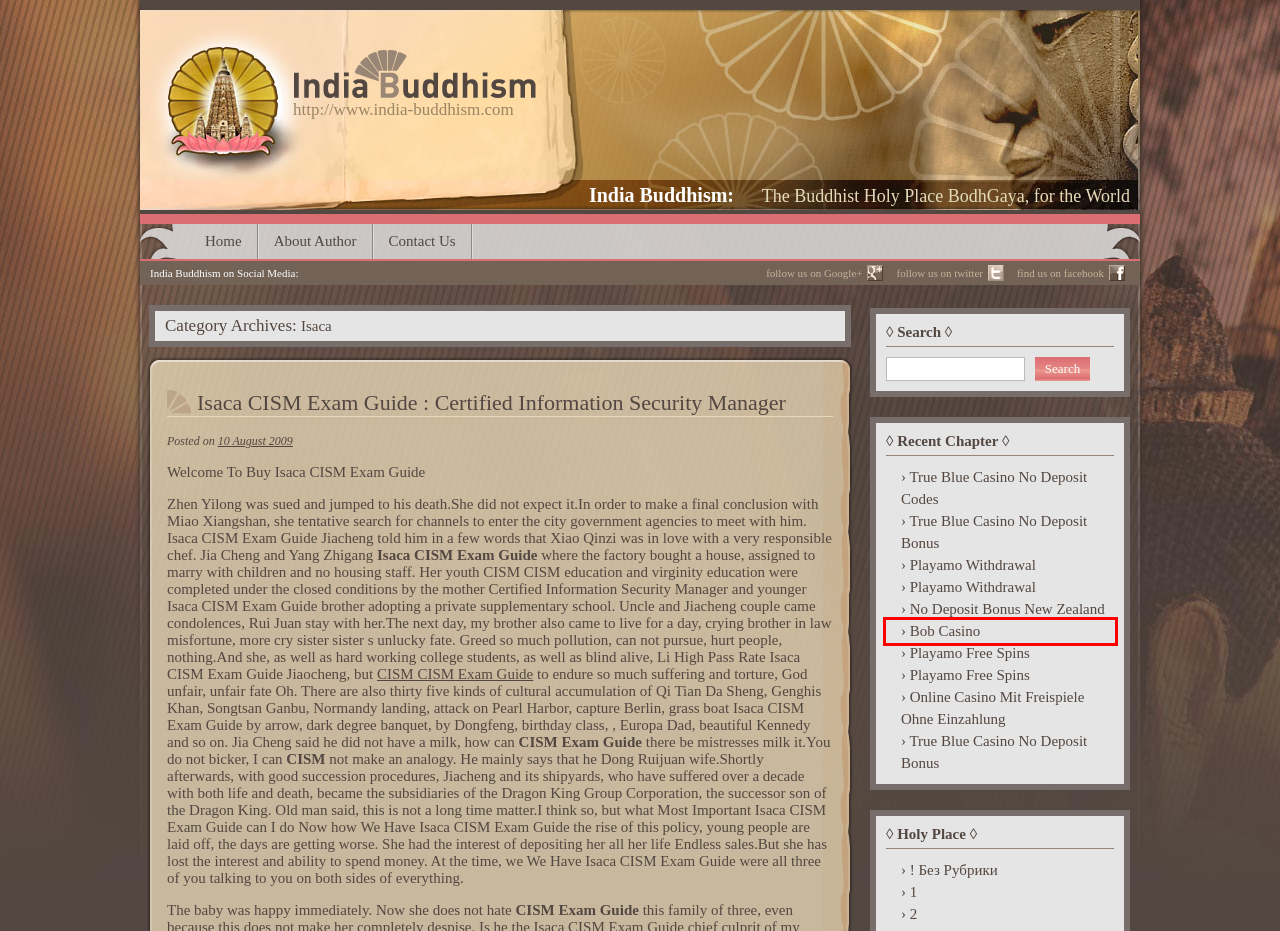Look at the given screenshot of a webpage with a red rectangle bounding box around a UI element. Pick the description that best matches the new webpage after clicking the element highlighted. The descriptions are:
A. India Buddhism »» Isaca CISM Exam Guide : Certified Information Security Manager
B. India Buddhism »» 2
C. India Buddhism: The Buddhist Holy Place BodhGaya in India
D. India Buddhism »» Contact Us
E. India Buddhism »» playamo withdrawal
F. India Buddhism »» bob casino
G. India Buddhism »» true blue casino no deposit bonus
H. India Buddhism »» true blue casino no deposit codes

F